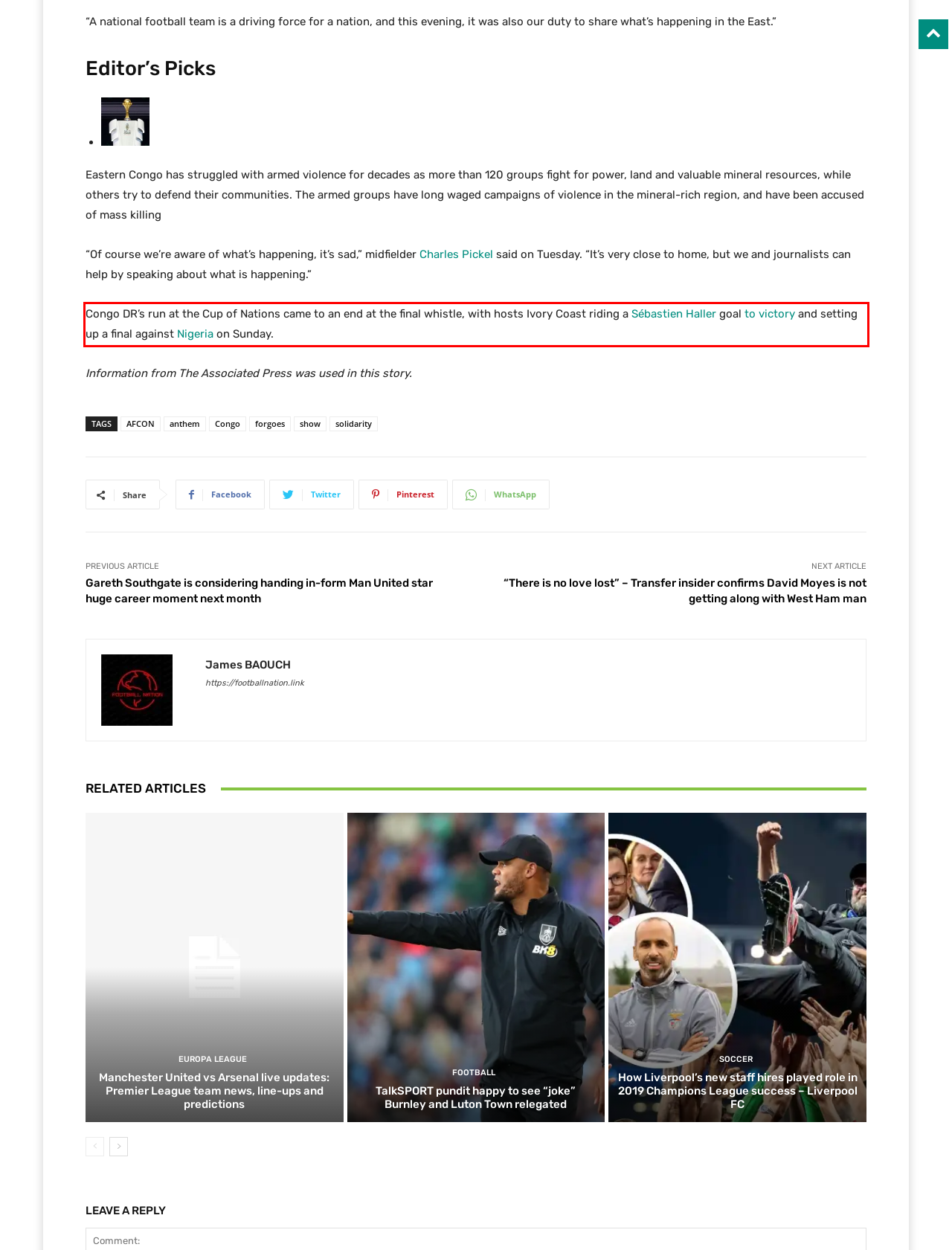You are presented with a webpage screenshot featuring a red bounding box. Perform OCR on the text inside the red bounding box and extract the content.

Congo DR’s run at the Cup of Nations came to an end at the final whistle, with hosts Ivory Coast riding a Sébastien Haller goal to victory and setting up a final against Nigeria on Sunday.